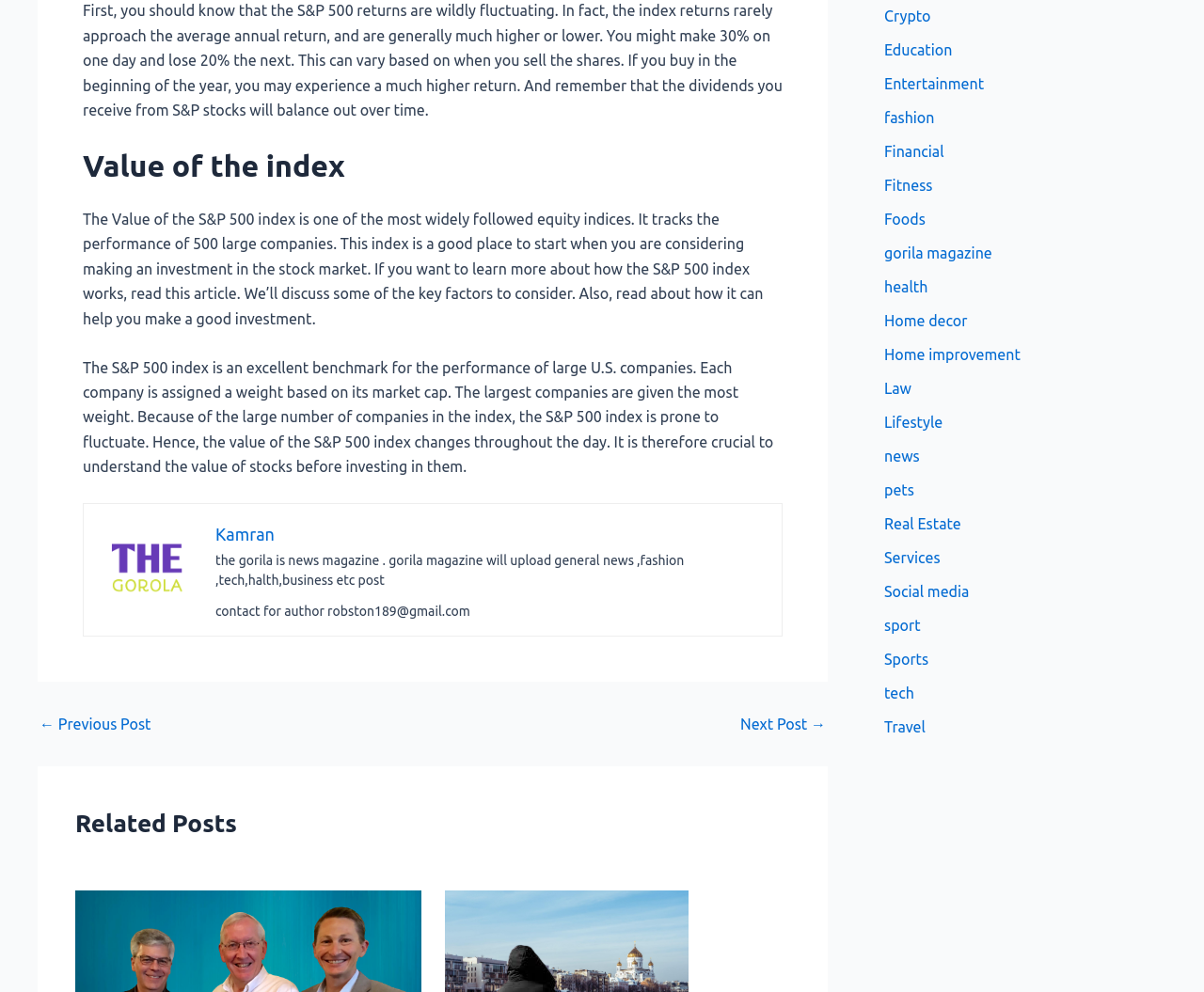Please find the bounding box coordinates for the clickable element needed to perform this instruction: "Read more about 'Harmful Thinking Patterns Can Destroy Your Business'".

[0.369, 0.98, 0.571, 0.997]